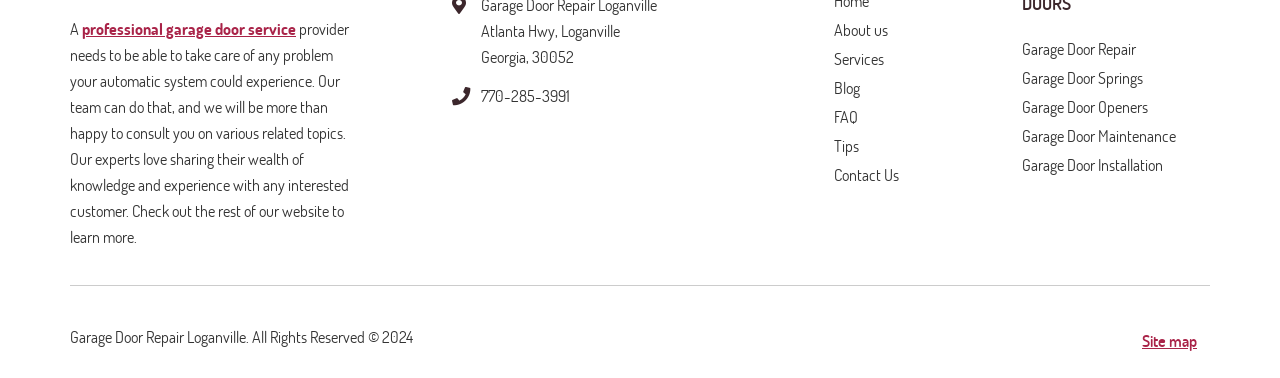Please provide a detailed answer to the question below by examining the image:
What is the phone number for garage door service?

I found the phone number by looking at the static text element located at [0.376, 0.228, 0.445, 0.28] which displays the phone number '770-285-3991'.